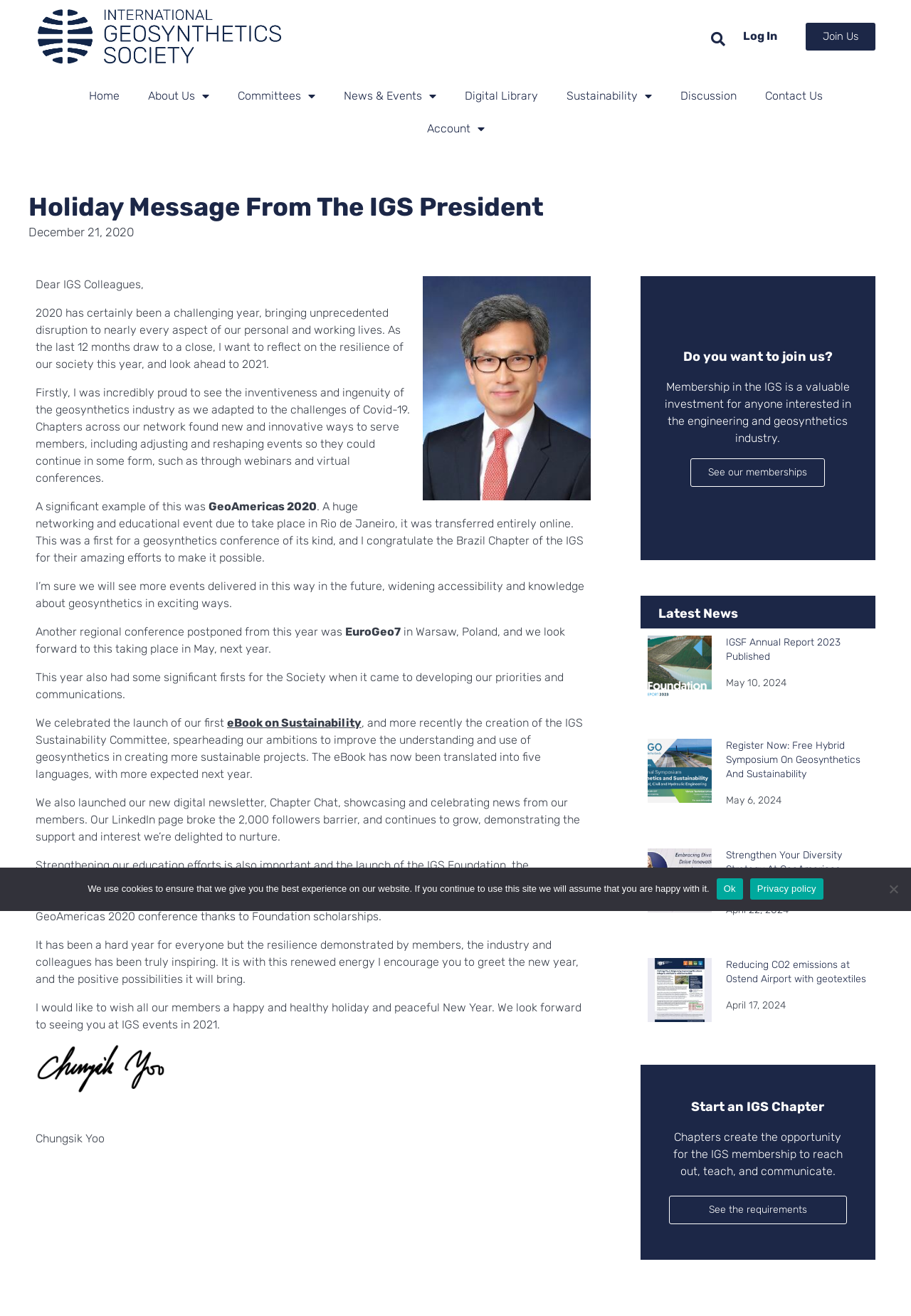What is the name of the conference mentioned in the message?
Please provide a comprehensive and detailed answer to the question.

The name of the conference can be found in the paragraph where it says 'A significant example of this was GeoAmericas 2020...'. This indicates that GeoAmericas 2020 is a conference related to geosynthetics.